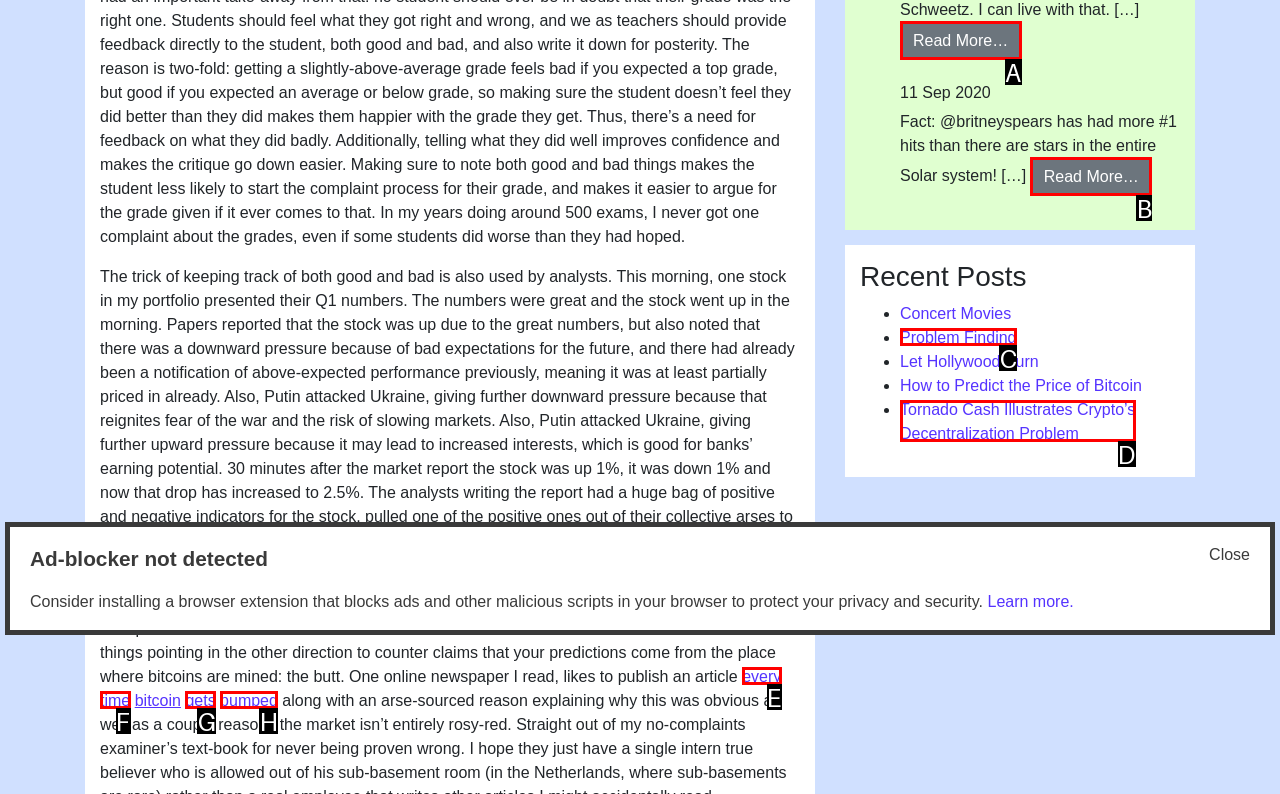Find the option that matches this description: Problem Finding
Provide the corresponding letter directly.

C